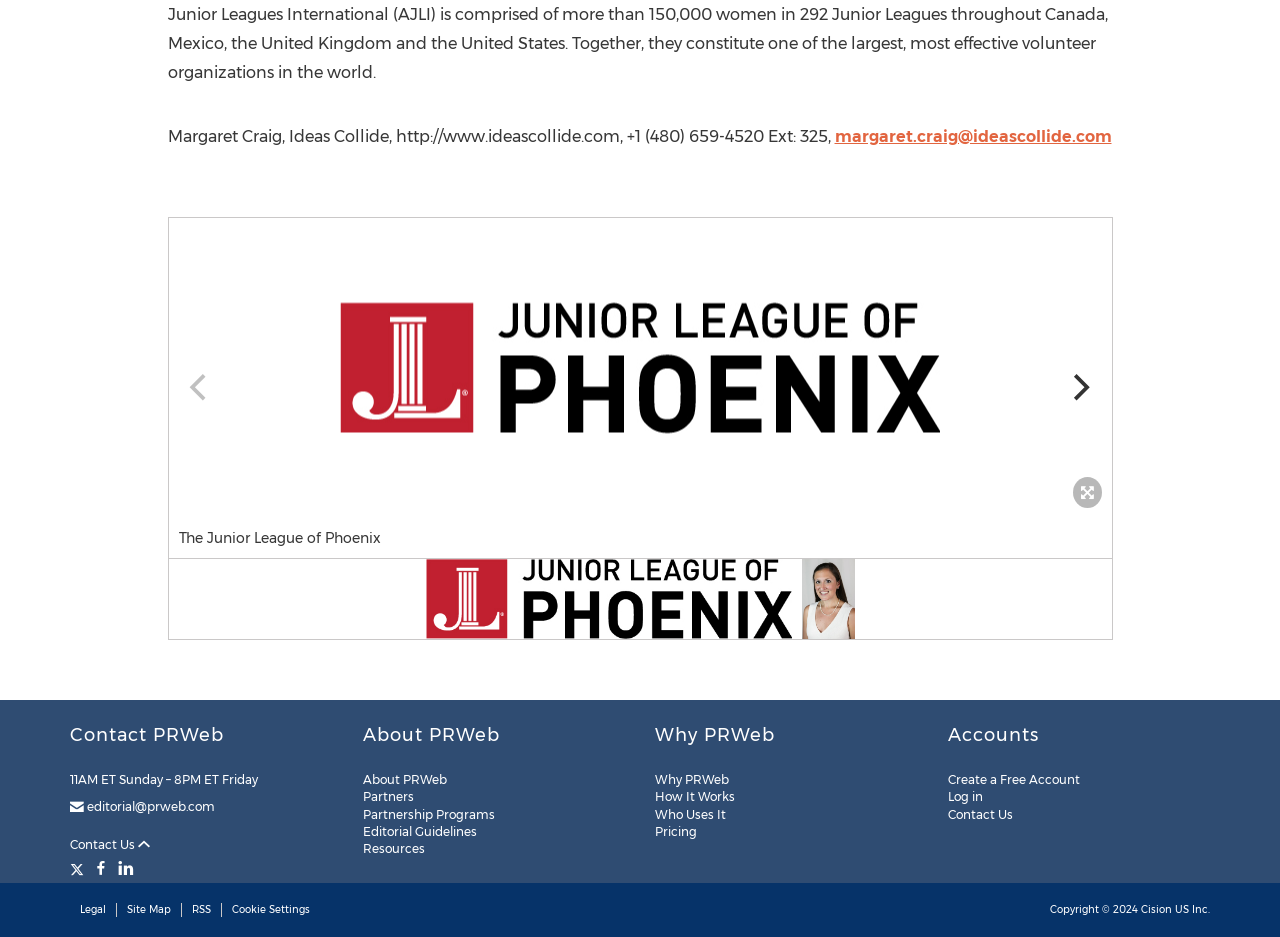Determine the bounding box coordinates in the format (top-left x, top-left y, bottom-right x, bottom-right y). Ensure all values are floating point numbers between 0 and 1. Identify the bounding box of the UI element described by: Who Uses It

[0.512, 0.861, 0.567, 0.877]